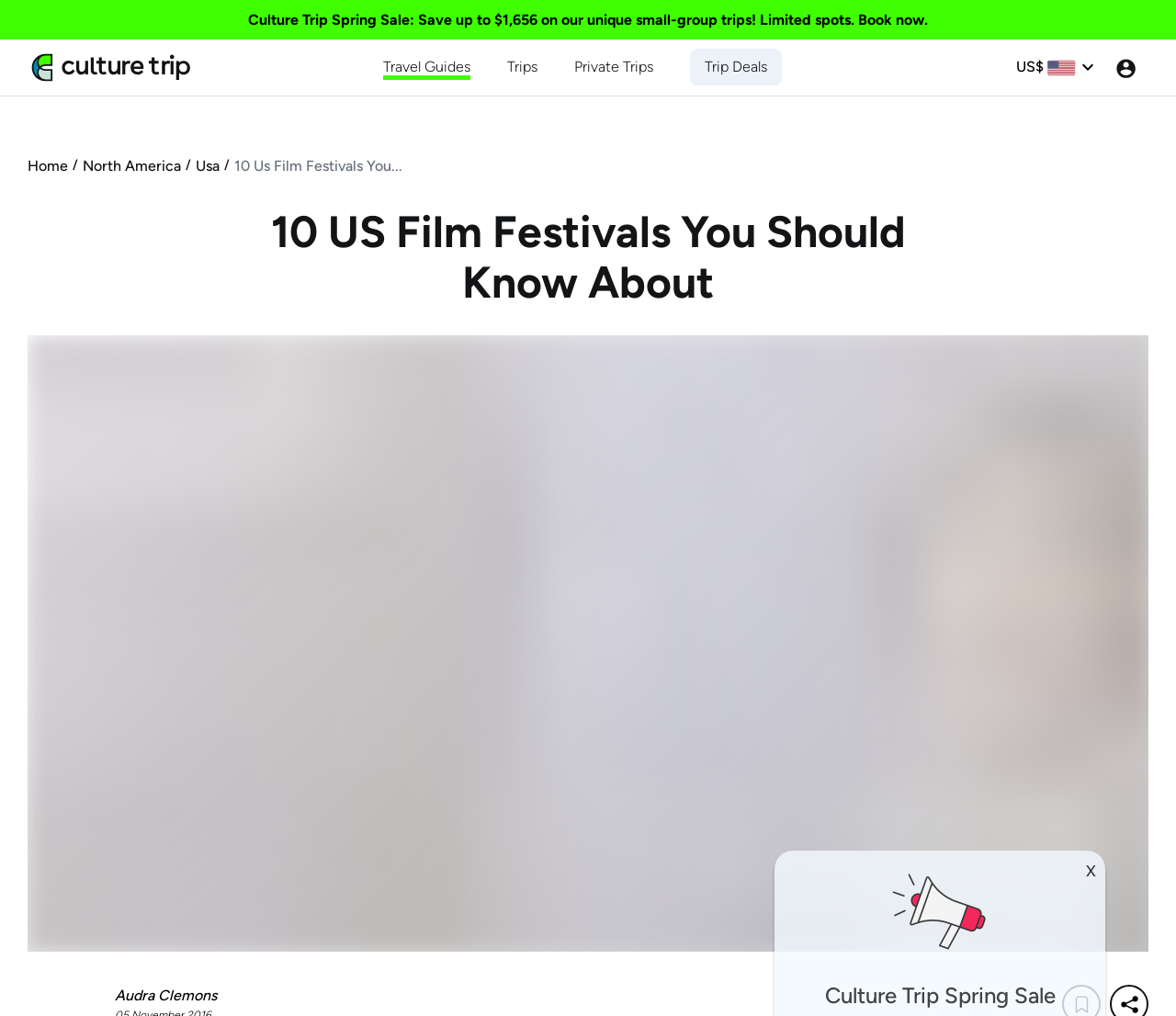Highlight the bounding box coordinates of the region I should click on to meet the following instruction: "Read the article about 10 US Film Festivals".

[0.199, 0.152, 0.342, 0.174]